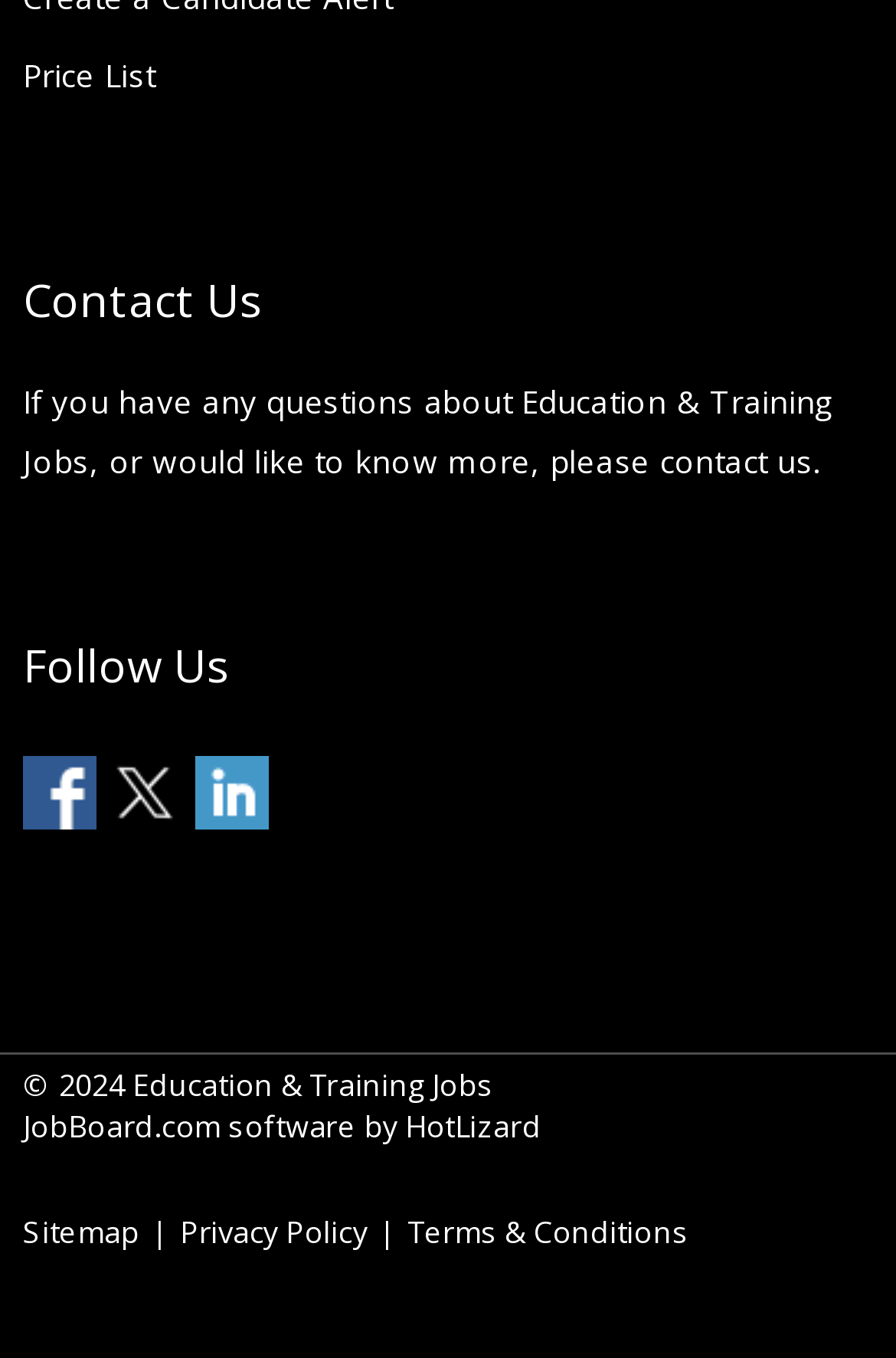Reply to the question with a single word or phrase:
What is the copyright year of the website?

2024